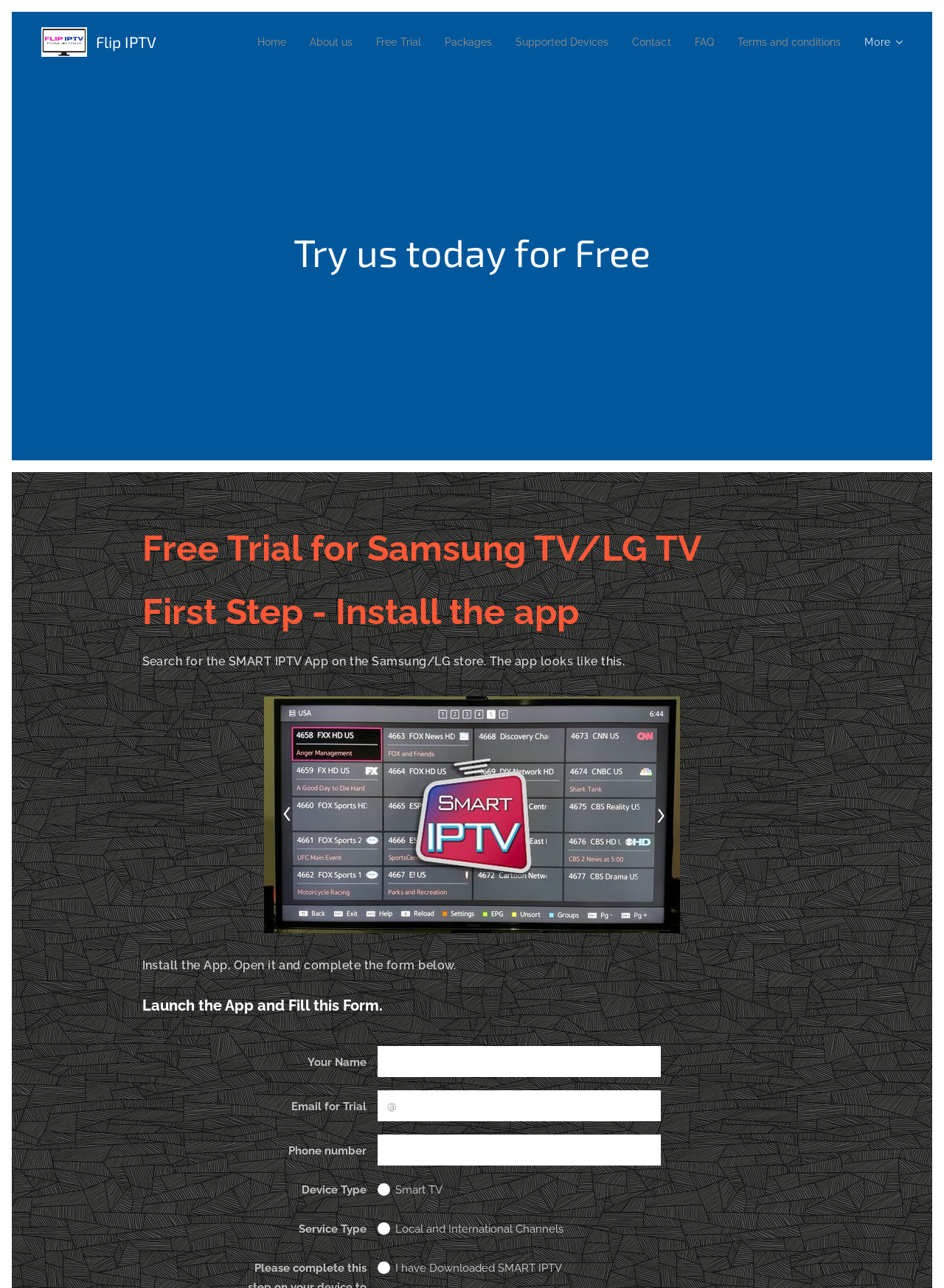Kindly determine the bounding box coordinates for the clickable area to achieve the given instruction: "Enter your Email for Trial".

[0.4, 0.846, 0.7, 0.87]